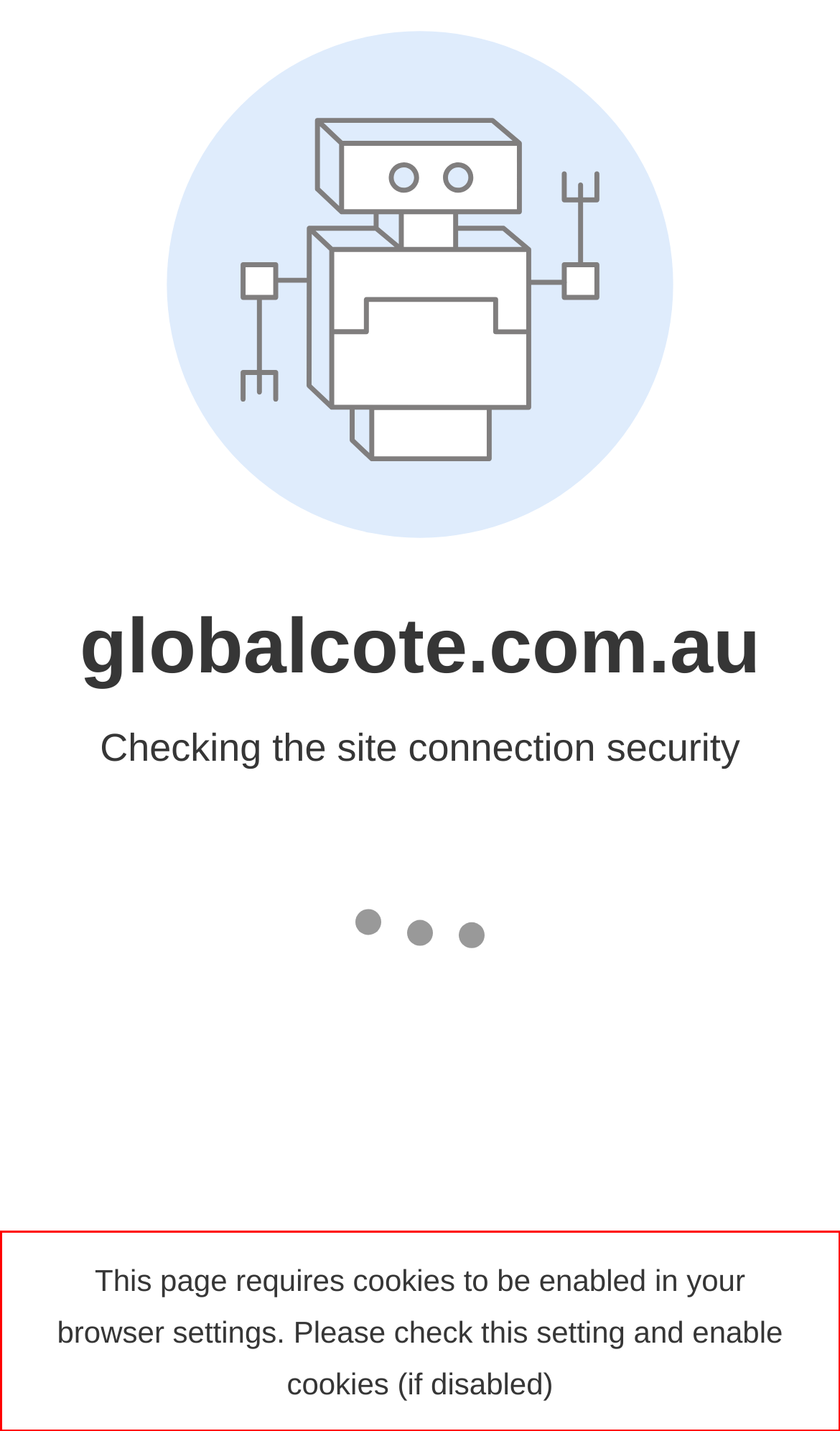Examine the screenshot of the webpage, locate the red bounding box, and perform OCR to extract the text contained within it.

This page requires cookies to be enabled in your browser settings. Please check this setting and enable cookies (if disabled)